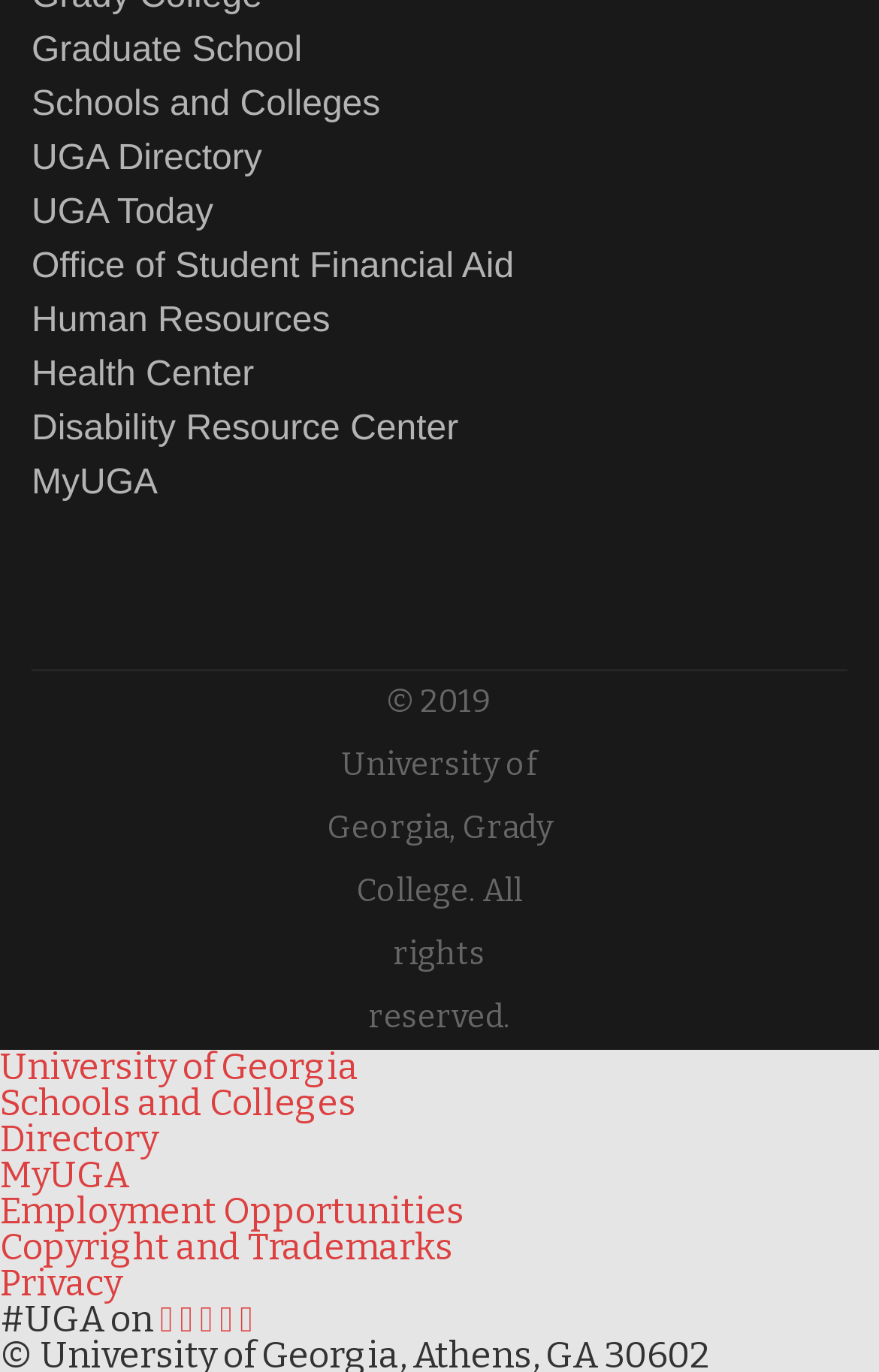Using the provided element description: "UGA Directory", determine the bounding box coordinates of the corresponding UI element in the screenshot.

[0.036, 0.101, 0.298, 0.129]